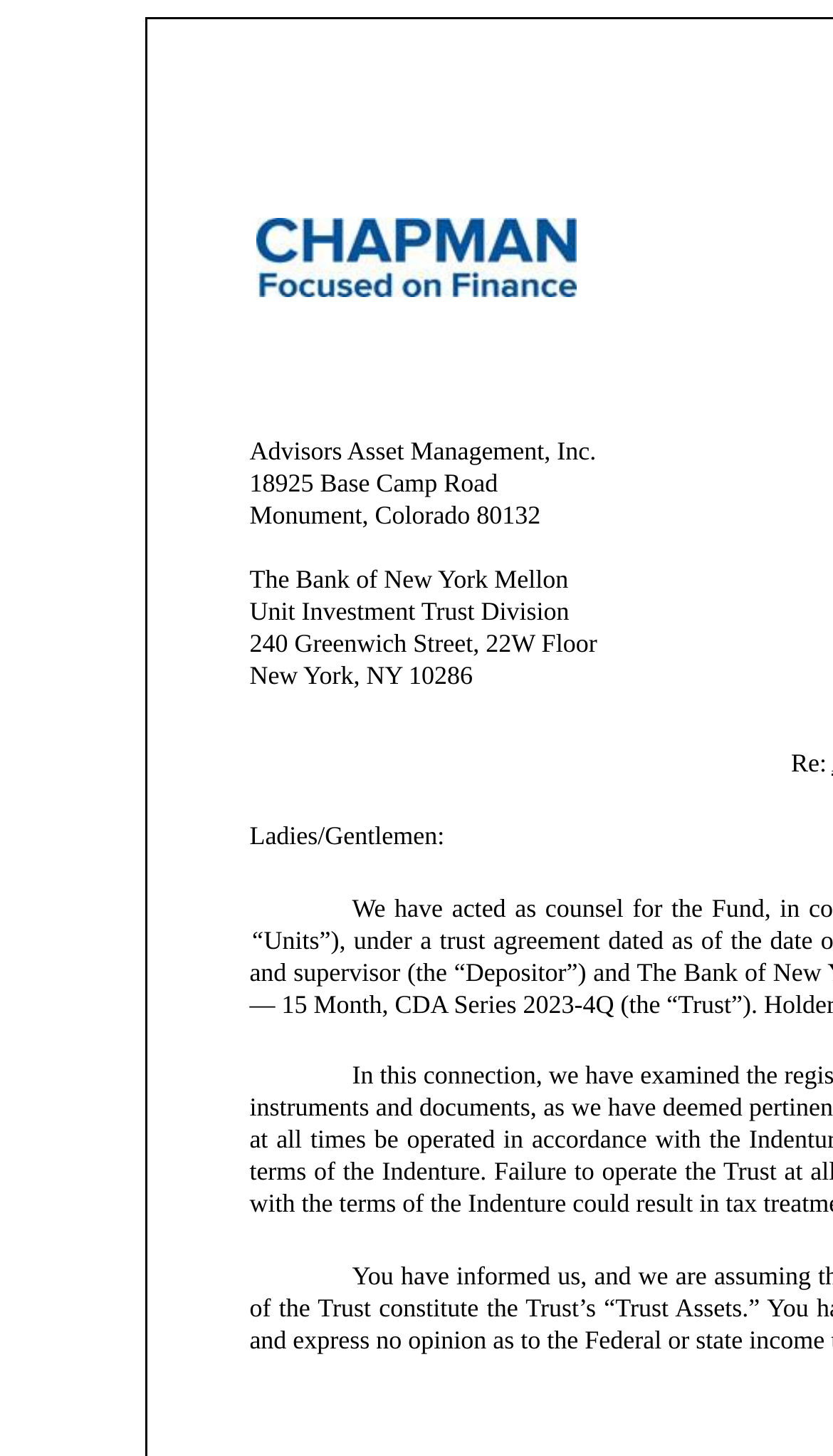What is the salutation used in the letter?
Based on the screenshot, provide your answer in one word or phrase.

Ladies/Gentlemen: